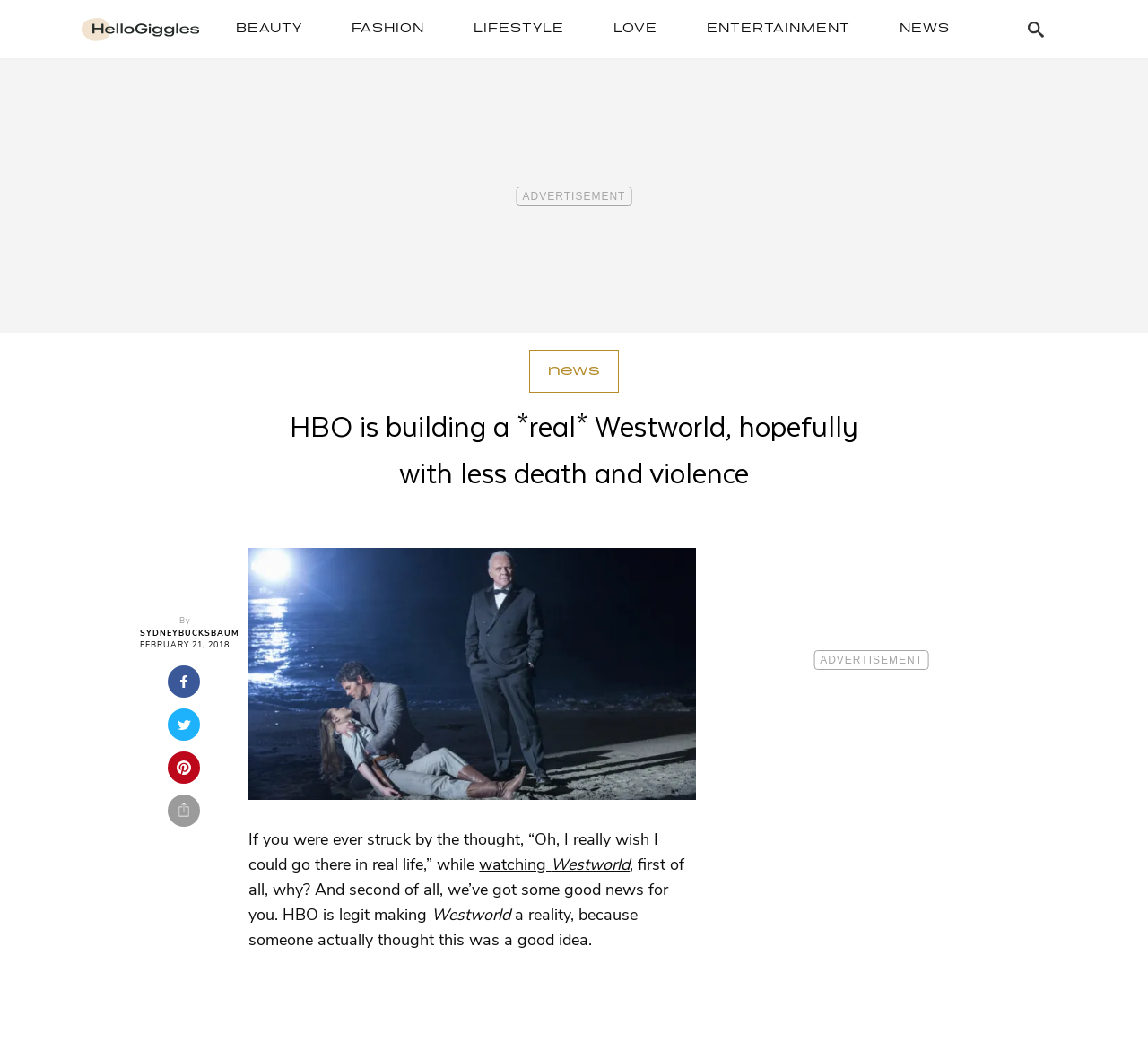Generate a detailed explanation of the webpage's features and information.

The webpage appears to be an article about HBO building a real-life Westworld town outside of Austin. At the top, there is a header section with links to various categories such as Beauty, Fashion, Lifestyle, Love, Entertainment, and News. On the right side of the header, there is a search button with a magnifying glass icon.

Below the header, there is a large advertisement iframe that takes up a significant portion of the page. Above the advertisement, there is a heading that reads "HBO is building a *real* Westworld, hopefully with less death and violence." 

To the left of the heading, there is a link to the news section, and below the heading, there is a byline with the author's name, Sydney Bucksbaum, and the date of publication, February 21, 2018. 

The article itself appears to be a short summary, with several links and images scattered throughout the text. The text describes how HBO is making a real-life Westworld, and the author seems to be questioning the idea. There is a large image of Westworld below the text, which takes up a significant portion of the page. 

At the bottom of the page, there is another advertisement iframe. Throughout the page, there are several small images and links that appear to be related to the article, but their exact purpose is unclear.